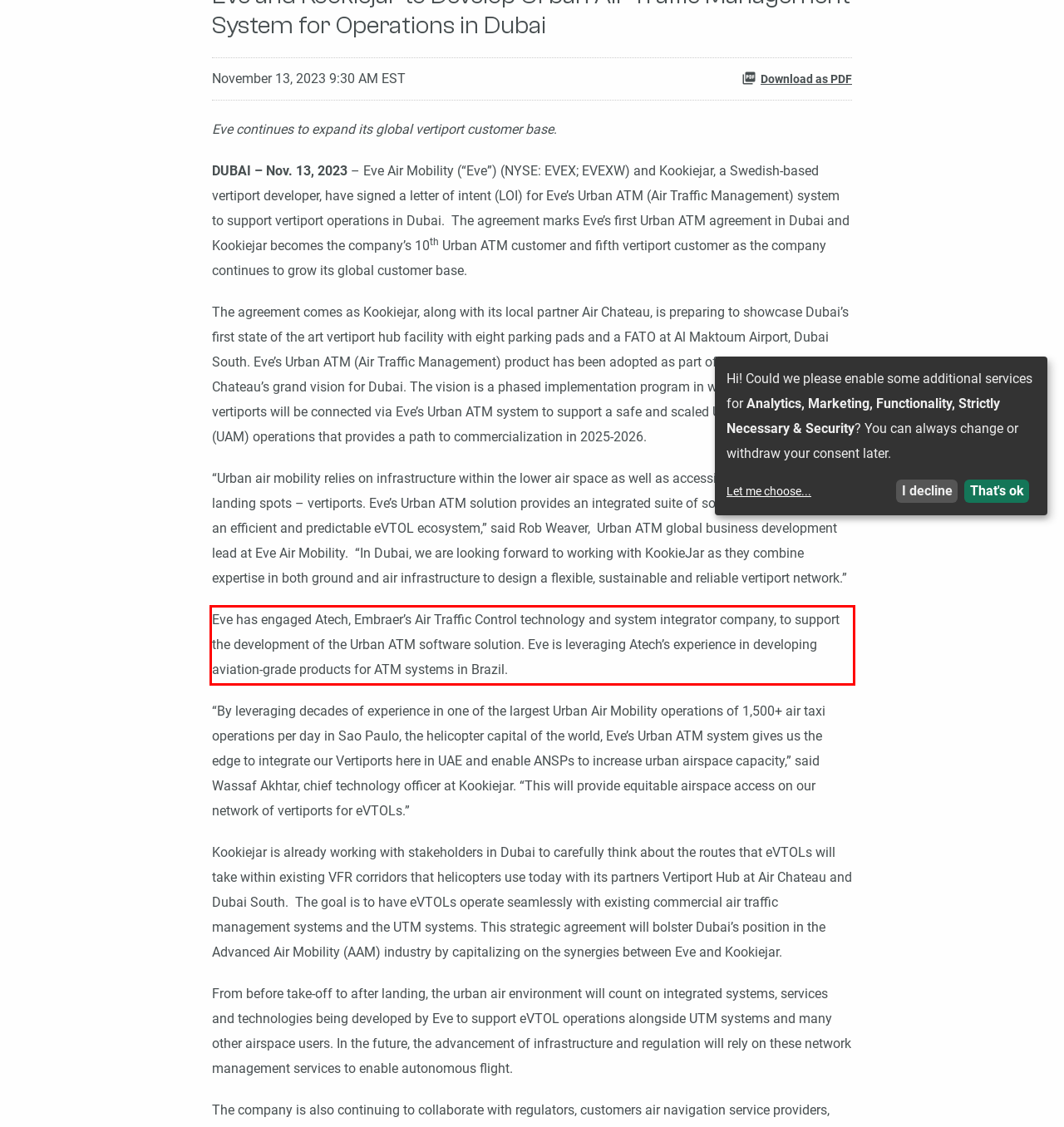Perform OCR on the text inside the red-bordered box in the provided screenshot and output the content.

Eve has engaged Atech, Embraer’s Air Traffic Control technology and system integrator company, to support the development of the Urban ATM software solution. Eve is leveraging Atech’s experience in developing aviation-grade products for ATM systems in Brazil.